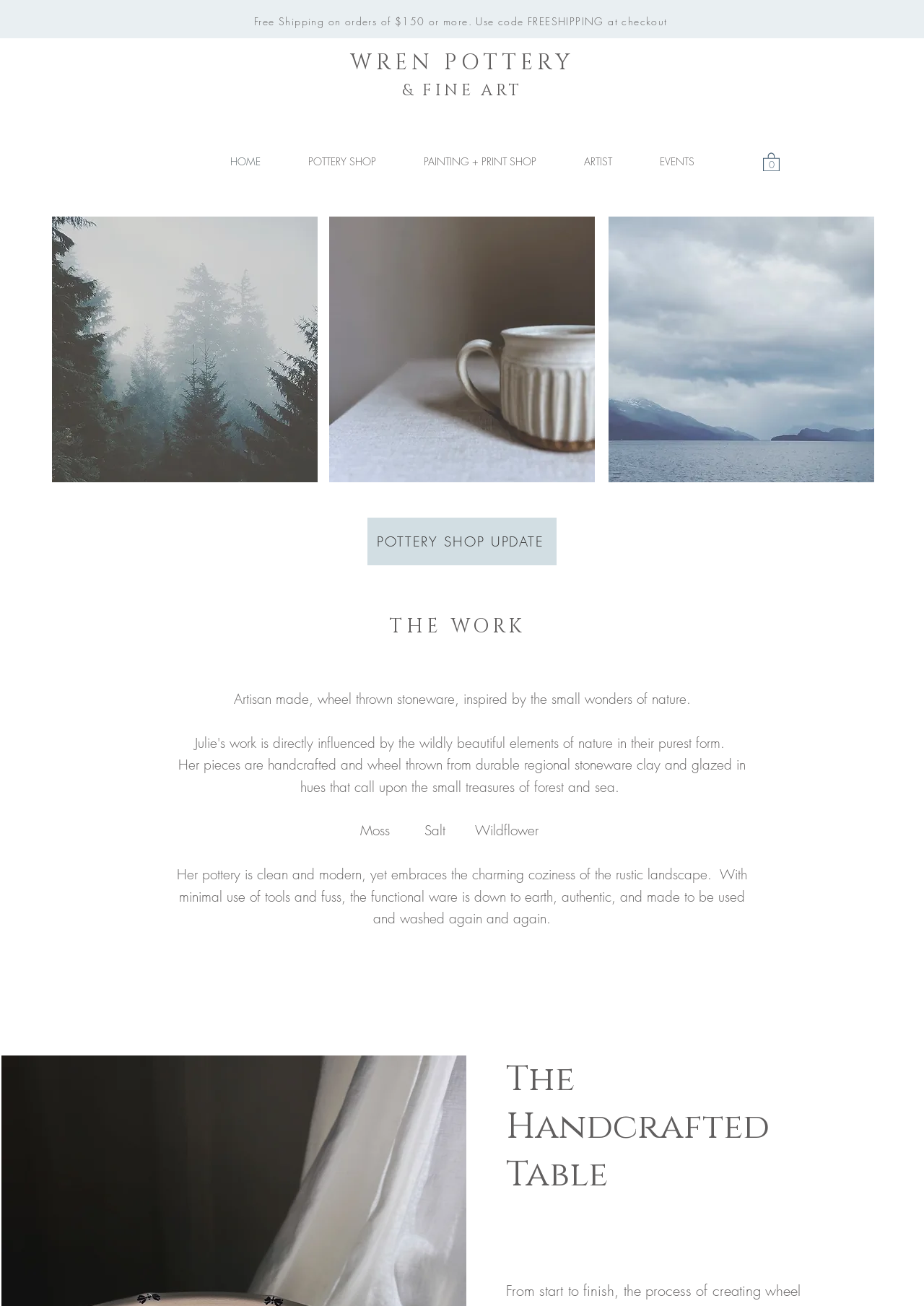Can you look at the image and give a comprehensive answer to the question:
What is the purpose of the pottery?

The purpose of the pottery is to create functional ware, as mentioned in the text 'the functional ware is down to earth, authentic, and made to be used and washed again and again'.